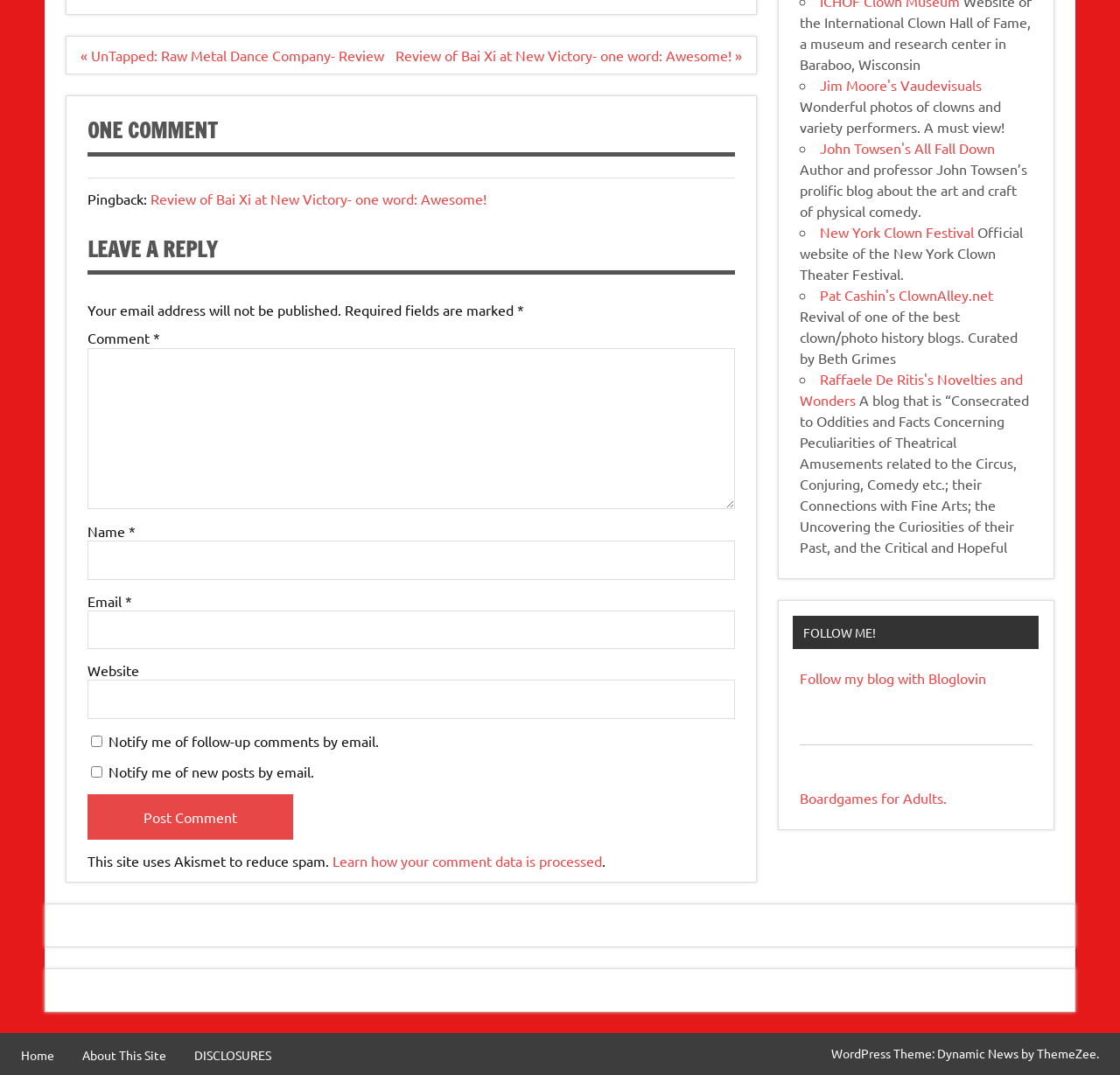Please reply to the following question with a single word or a short phrase:
What is the link to the New York Clown Festival?

New York Clown Festival